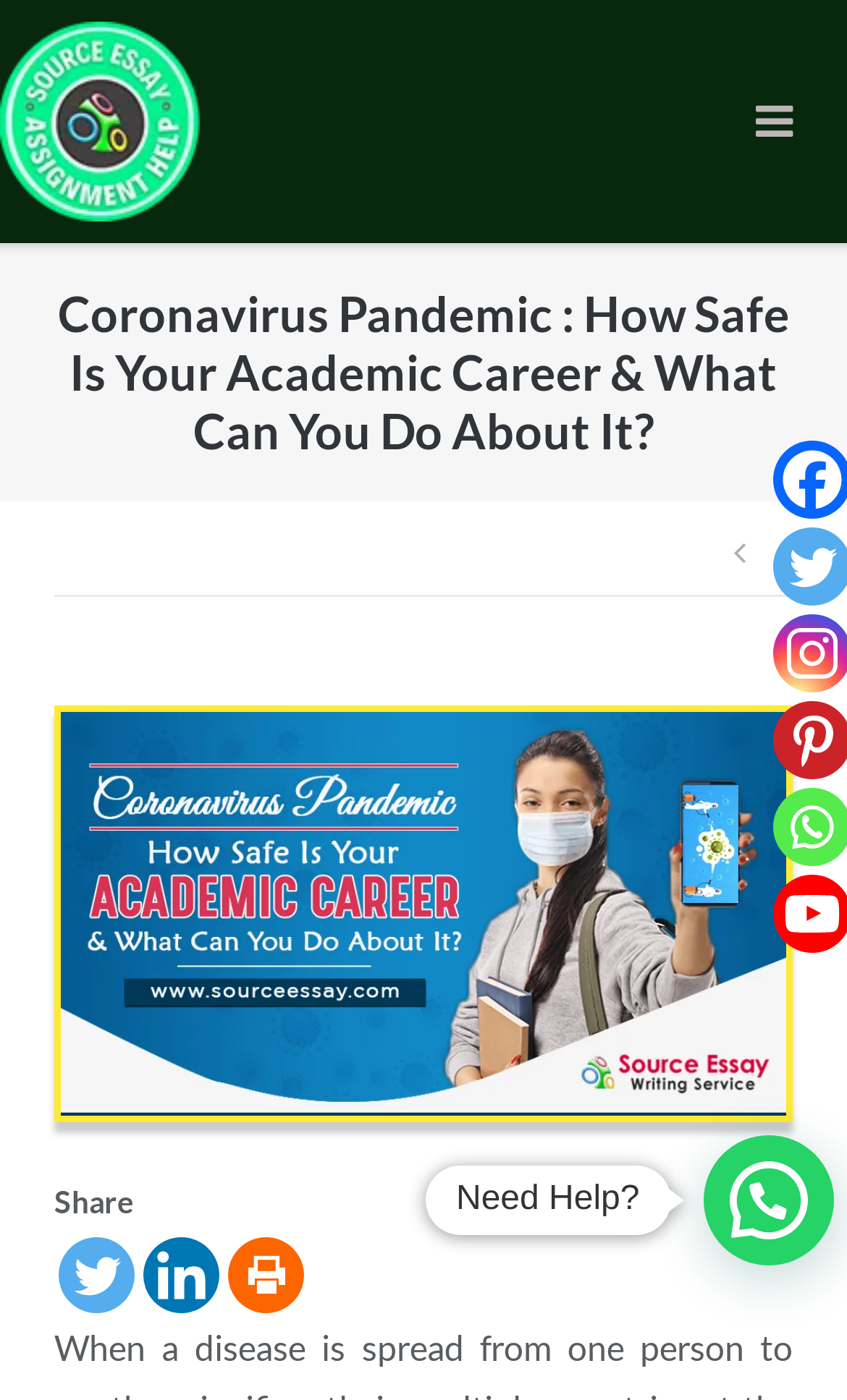What is the purpose of the website?
Give a one-word or short phrase answer based on the image.

Assignment Help